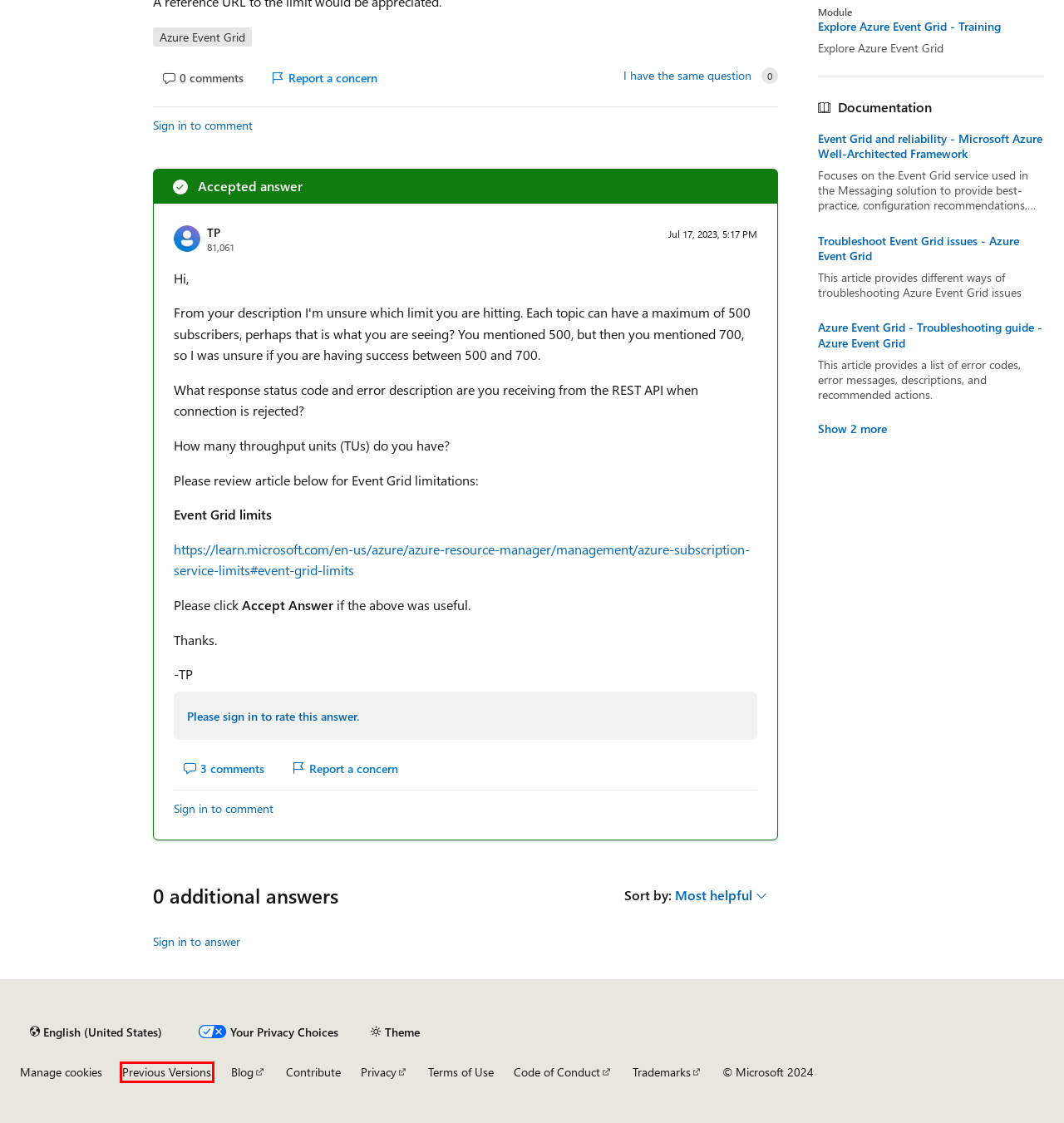Given a screenshot of a webpage with a red bounding box around a UI element, please identify the most appropriate webpage description that matches the new webpage after you click on the element. Here are the candidates:
A. Microsoft Q&A Code of Conduct | Microsoft Learn
B. Trademark and Brand Guidelines | Microsoft Legal
C. Microsoft previous versions of technical documentation | Microsoft Learn
D. Terms of Use | Microsoft Learn
E. Your request has been blocked. This could be
                        due to several reasons.
F. Contribute to Microsoft Learn - Contributor guide | Microsoft Learn
G. Questions - Microsoft Q&A
H. Azure subscription limits and quotas - Azure Resource Manager | Microsoft Learn

C